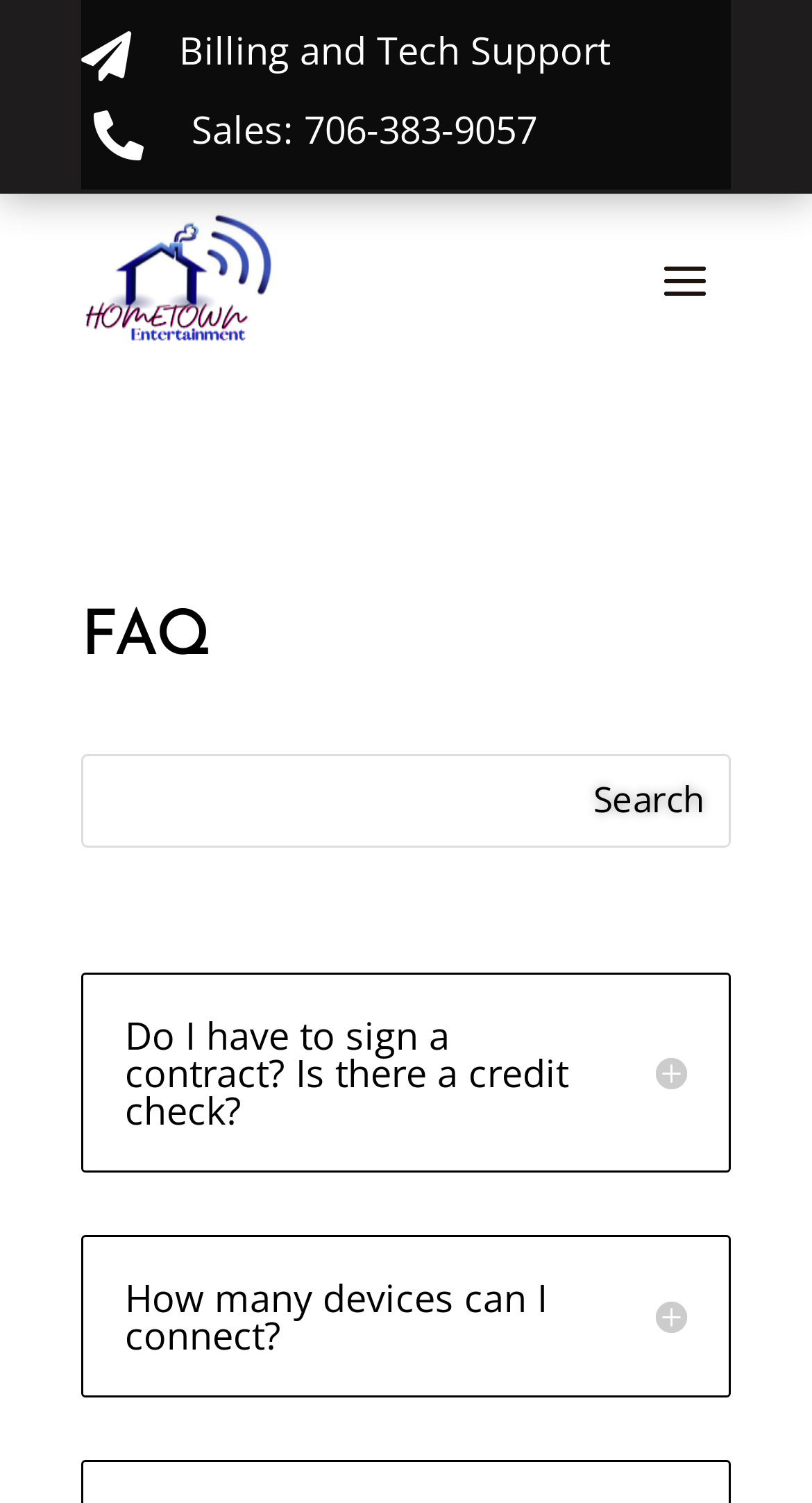Please respond in a single word or phrase: 
How many FAQs are shown on this page?

2